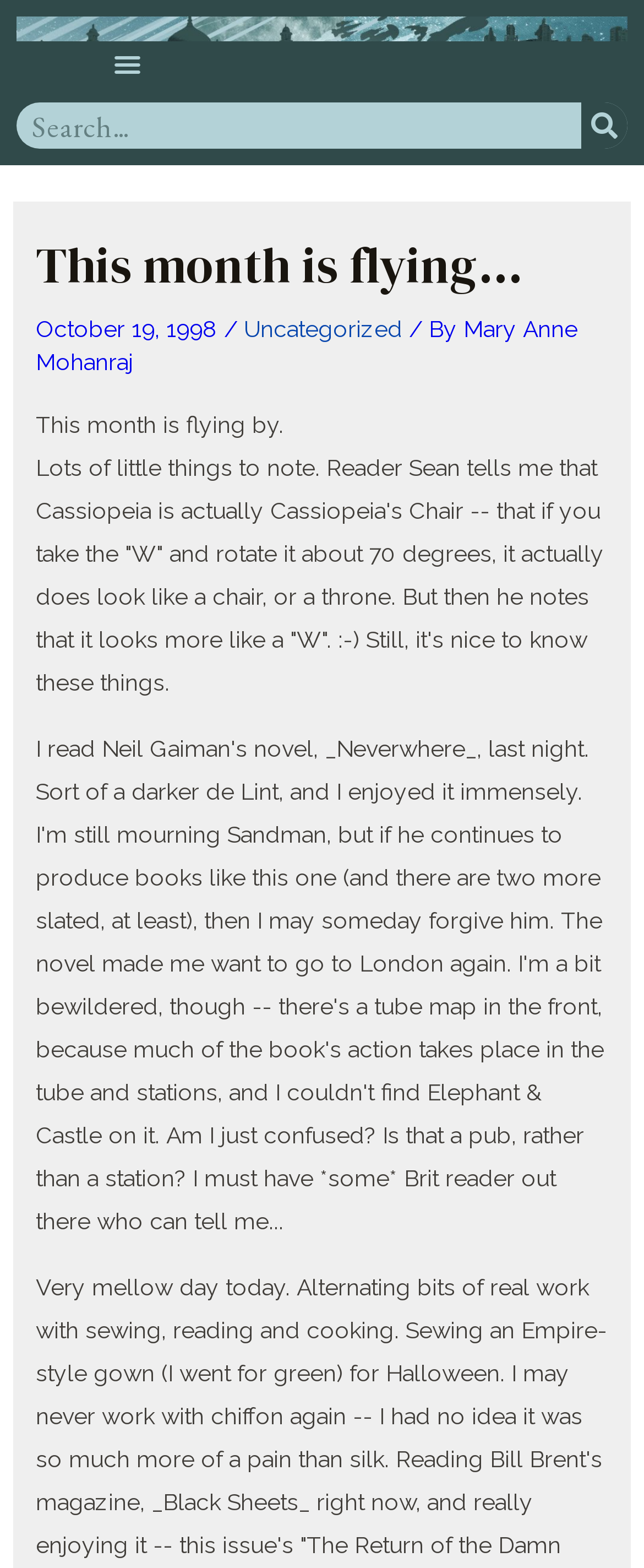Who is the author of the post?
Use the information from the screenshot to give a comprehensive response to the question.

I found the author's name by looking at the link element that says 'Mary Anne Mohanraj' which is located below the main heading and next to the text '/ By'.